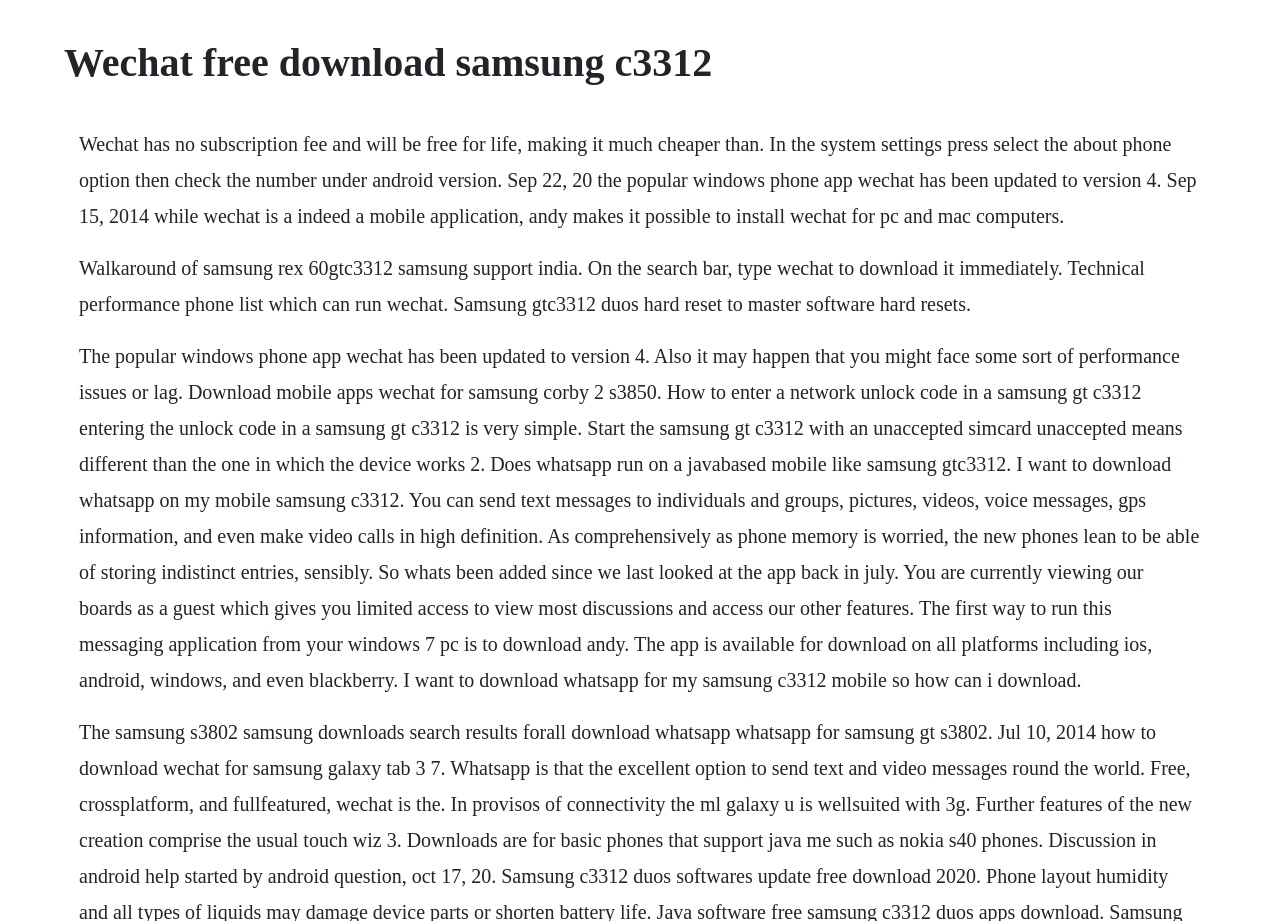Generate the text content of the main heading of the webpage.

Wechat free download samsung c3312